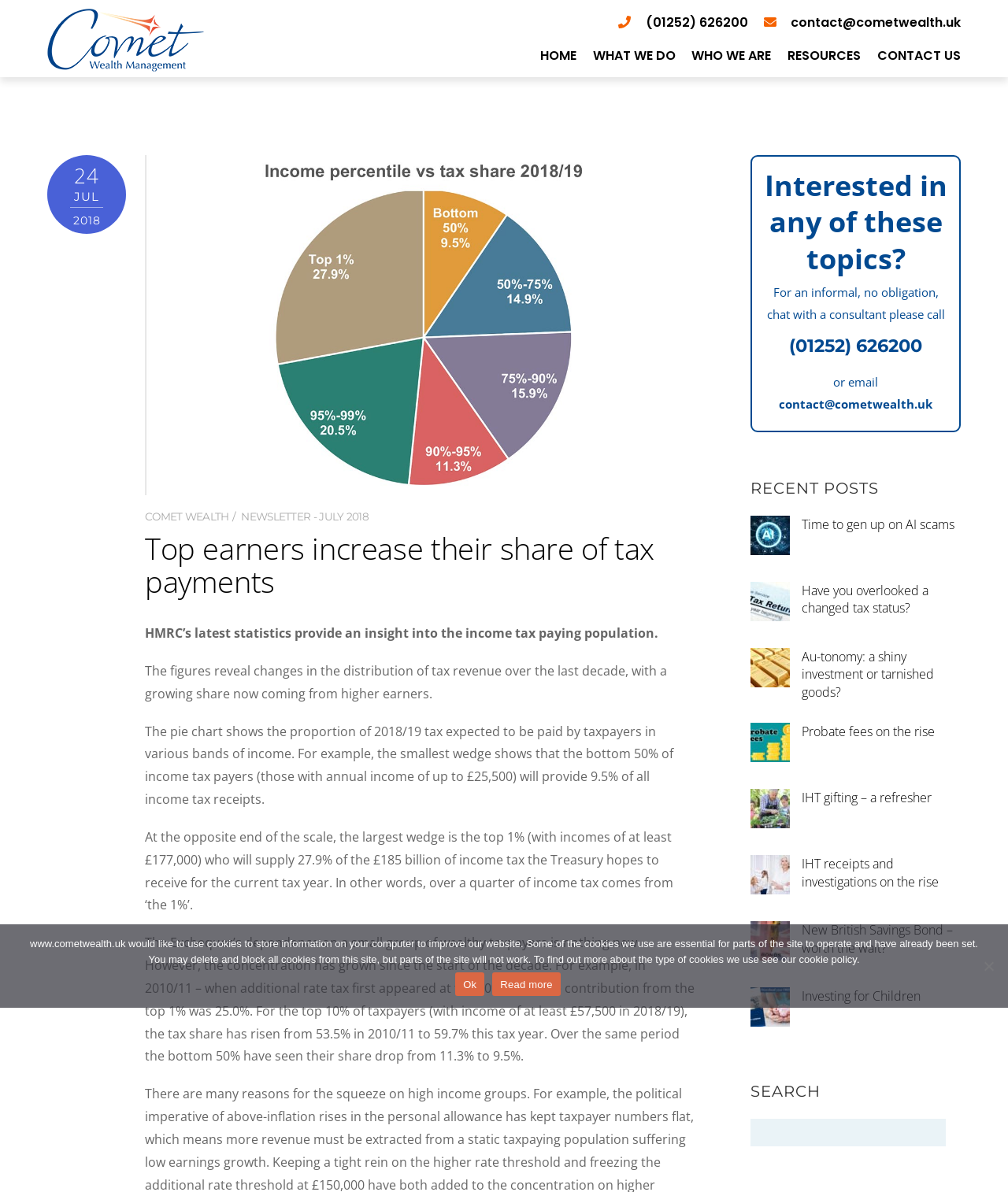Please identify the bounding box coordinates of the element on the webpage that should be clicked to follow this instruction: "Click the 'HOME' link". The bounding box coordinates should be given as four float numbers between 0 and 1, formatted as [left, top, right, bottom].

[0.536, 0.034, 0.572, 0.058]